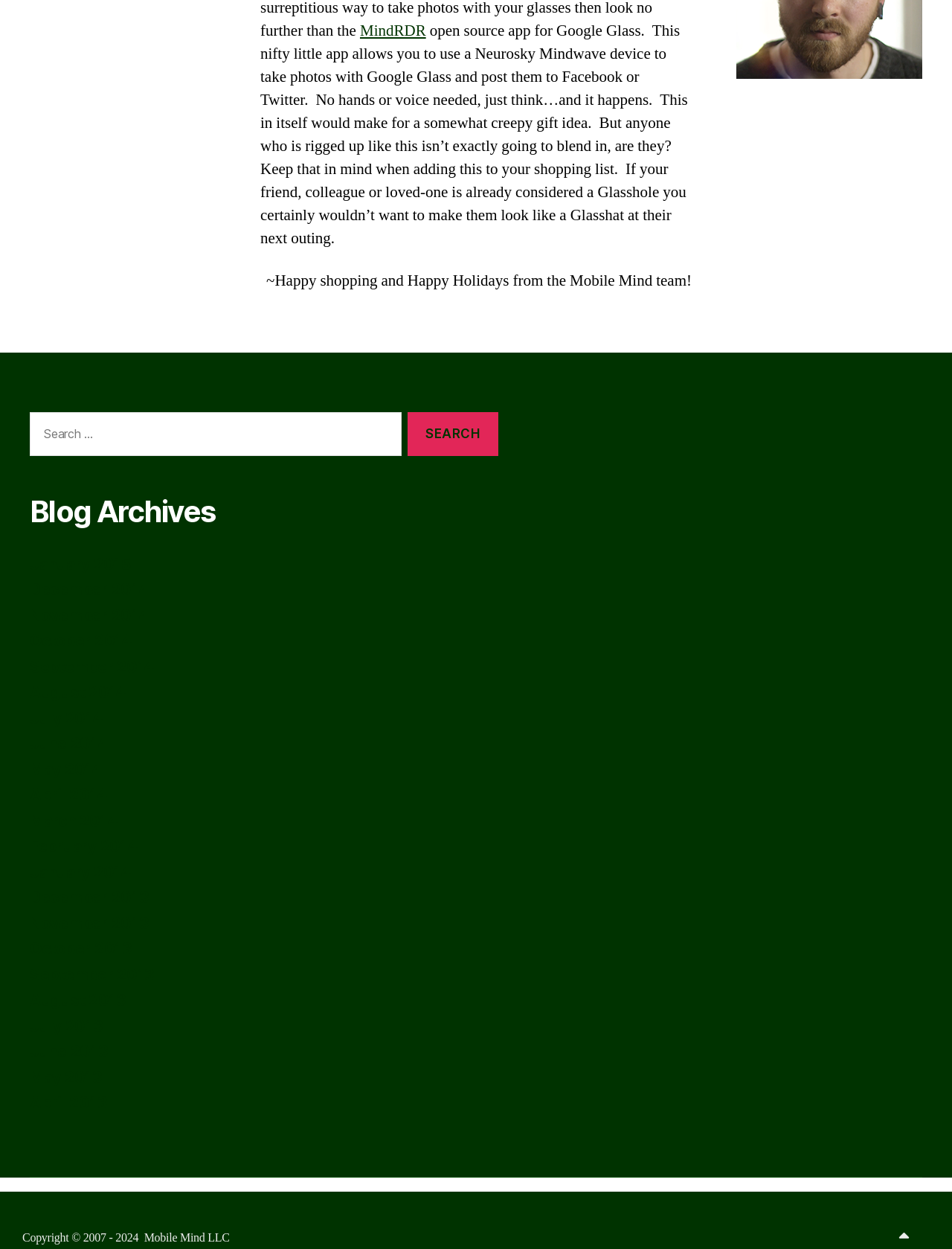What is the name of the app described on this webpage?
Use the information from the screenshot to give a comprehensive response to the question.

The webpage describes an open-source app for Google Glass, and the name of the app is mentioned as 'MindRDR' in the link element with ID 109.